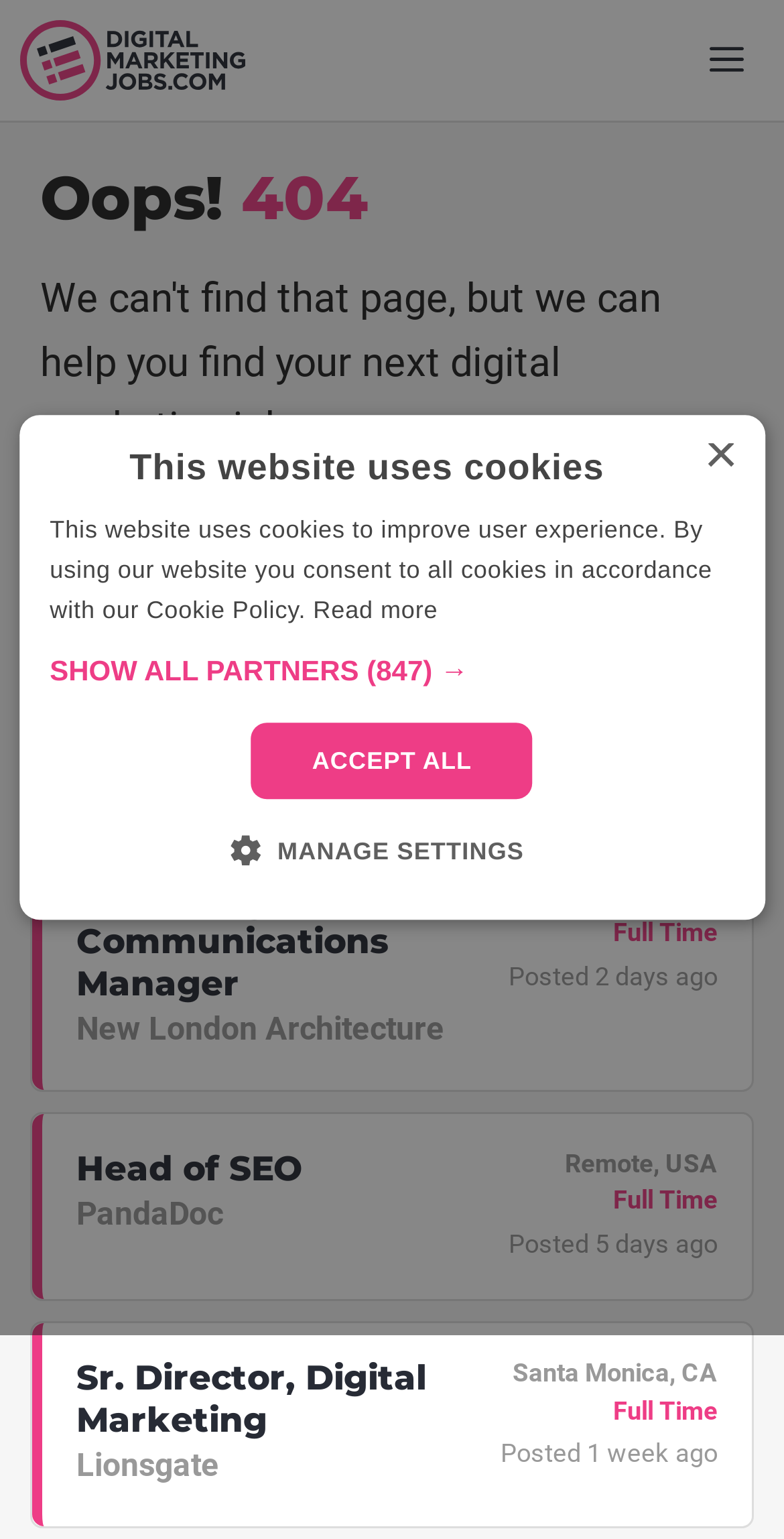Please specify the bounding box coordinates of the region to click in order to perform the following instruction: "Search for a job by title, keywords or location".

[0.051, 0.324, 0.949, 0.391]